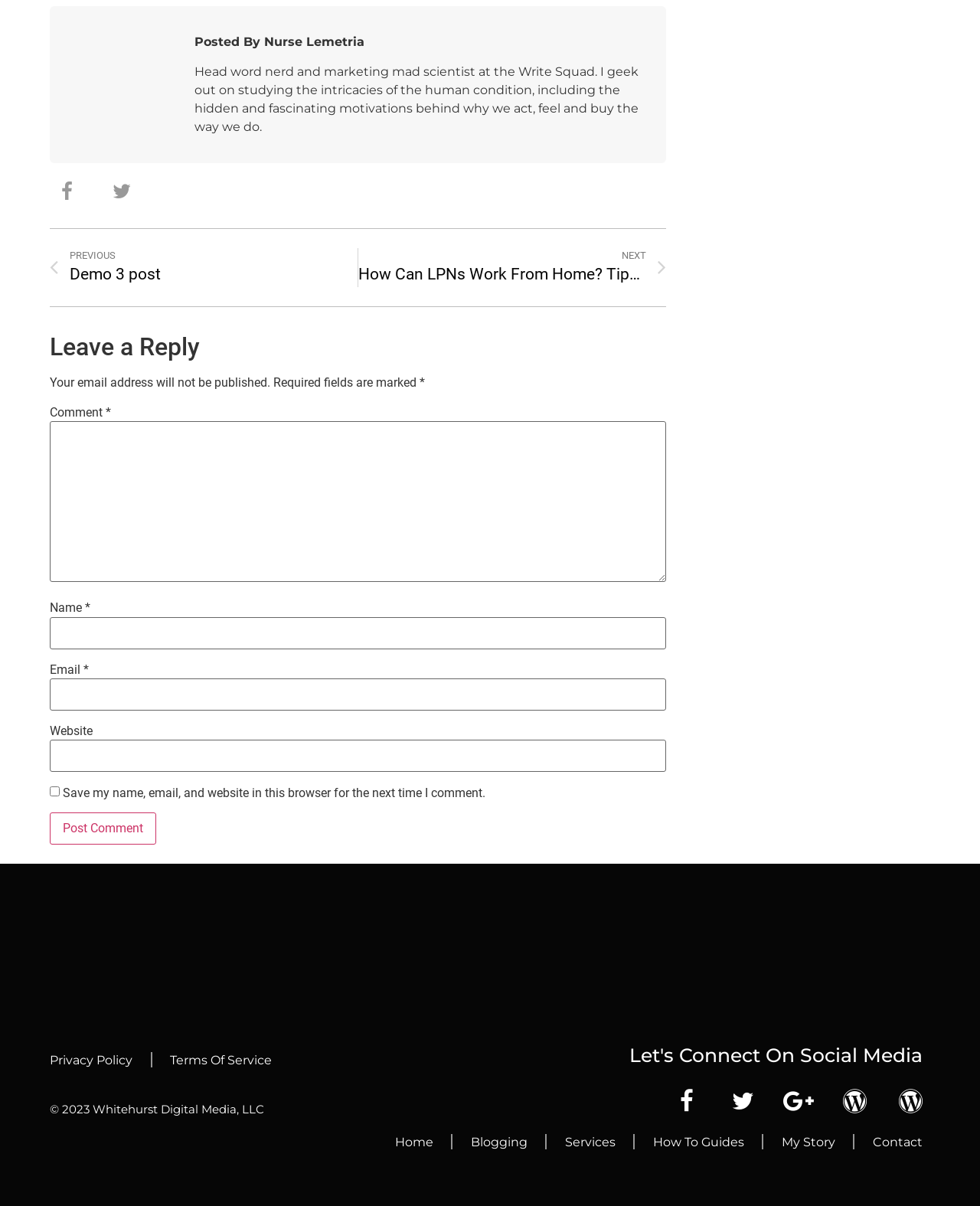Please identify the bounding box coordinates of the element that needs to be clicked to execute the following command: "Share on Facebook". Provide the bounding box using four float numbers between 0 and 1, formatted as [left, top, right, bottom].

[0.051, 0.145, 0.086, 0.173]